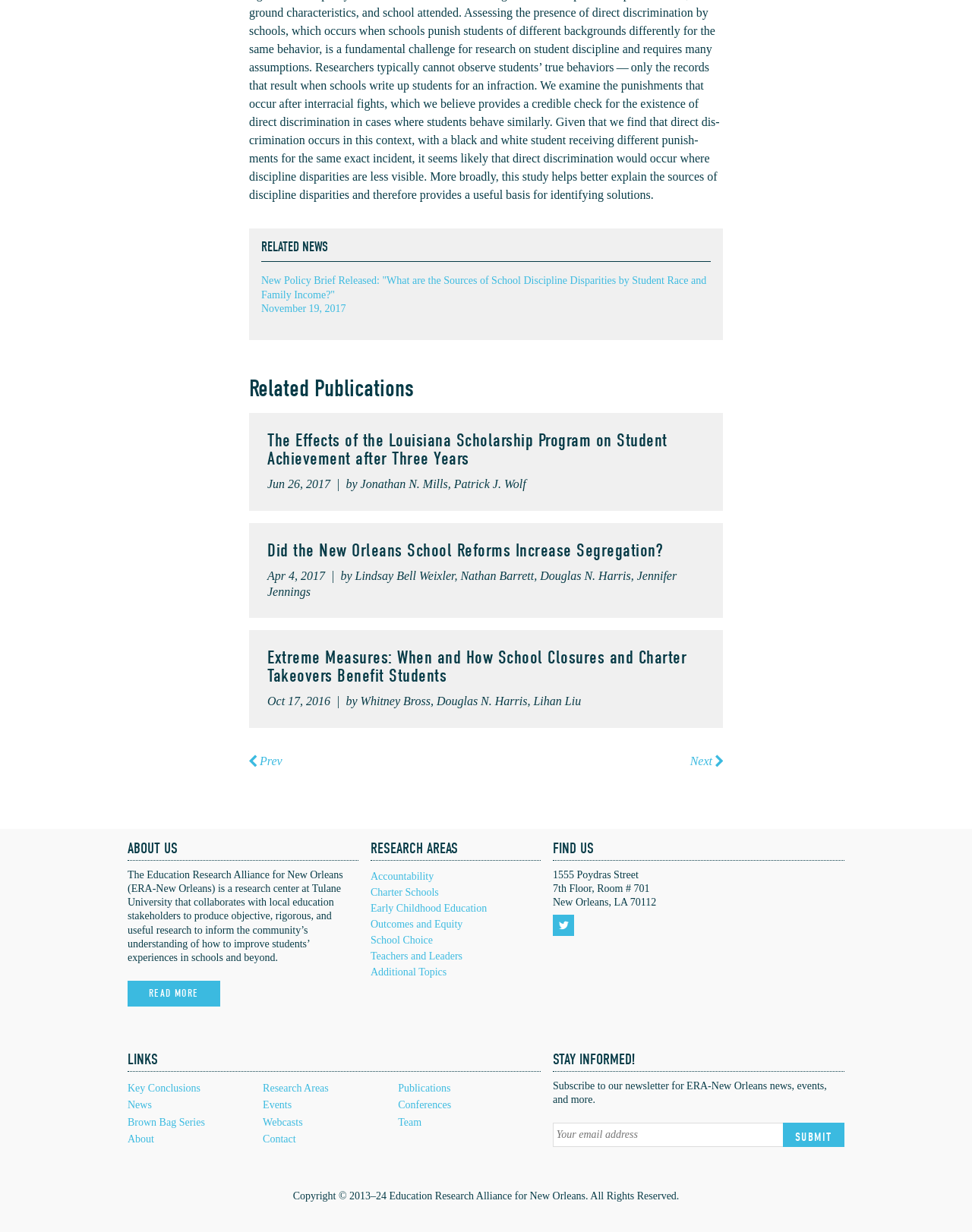Please identify the bounding box coordinates of the element I should click to complete this instruction: 'Enter email address in the textbox'. The coordinates should be given as four float numbers between 0 and 1, like this: [left, top, right, bottom].

None